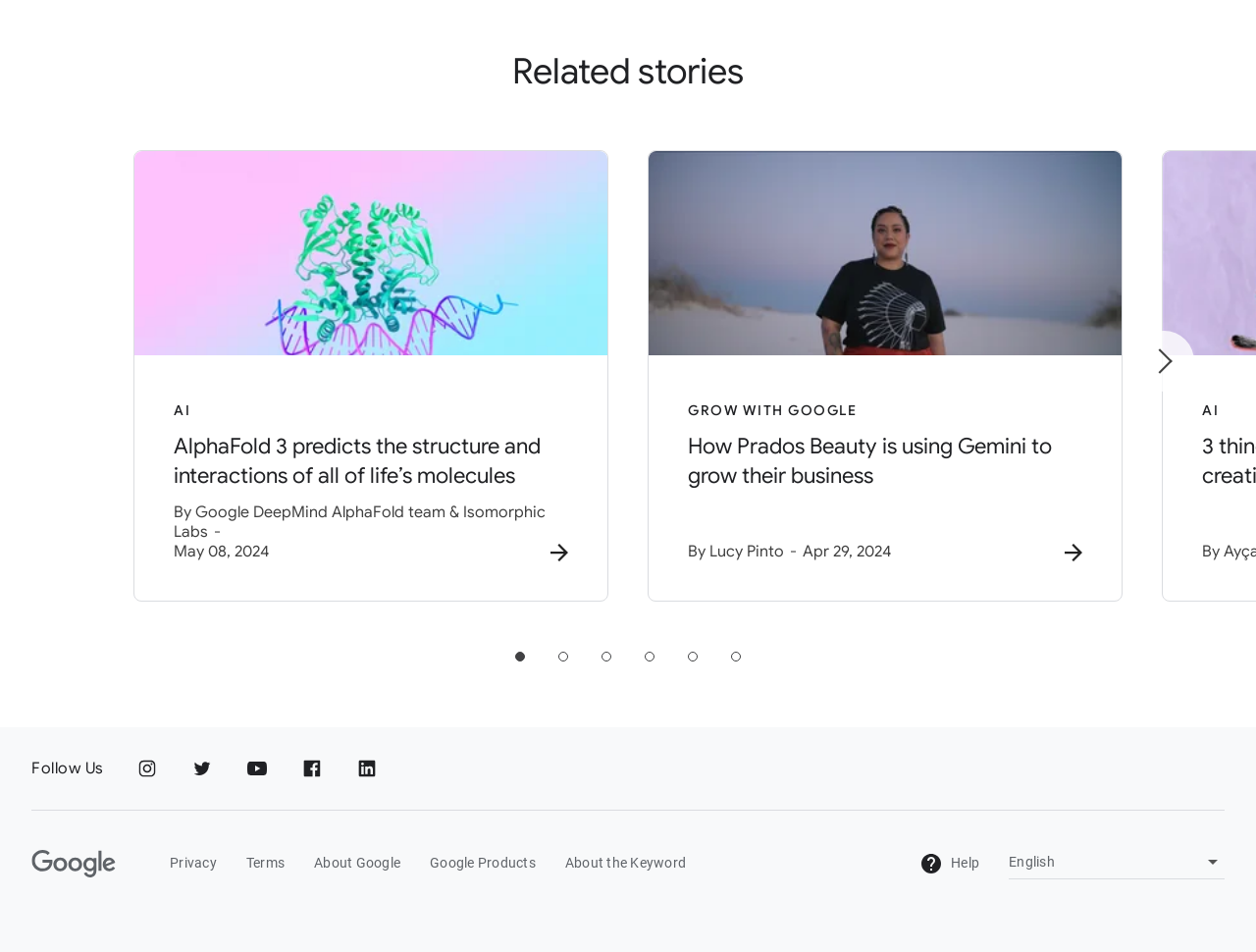Select the bounding box coordinates of the element I need to click to carry out the following instruction: "Go to next page".

[0.9, 0.344, 0.953, 0.415]